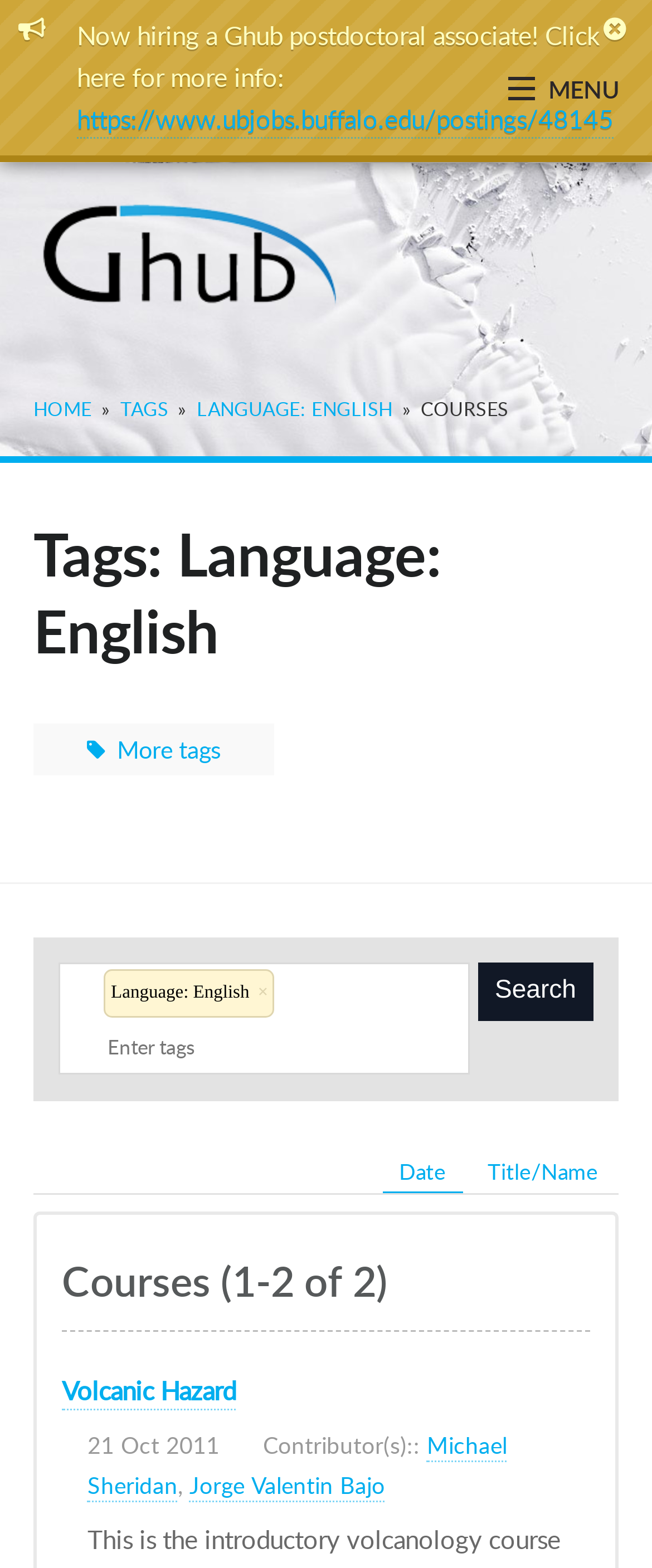Explain the features and main sections of the webpage comprehensively.

The webpage is a scientific collaboration platform powered by the Hubzero Platform. At the top, there is a notification about a job posting for a Ghub postdoctoral associate, with a link to more information. Next to it, there is a close button. 

On the top-left corner, there is a Ghub logo, which is a link. On the top-right corner, there is a menu button. Below the logo, there is a breadcrumb navigation bar with links to Home, Tags, and Language: English. 

The main content area is divided into two sections. The left section has a heading "Tags: Language: English" and a list of tags with a "More tags" link. Below it, there is a search button and a group of elements, including a language selection dropdown, a text box to enter tags, and a close button.

The right section has a list of courses, with the first course being "Volcanic Hazard". Each course is displayed with its title, date, and contributor information. There are two courses listed, with pagination indicating that there are two courses in total.